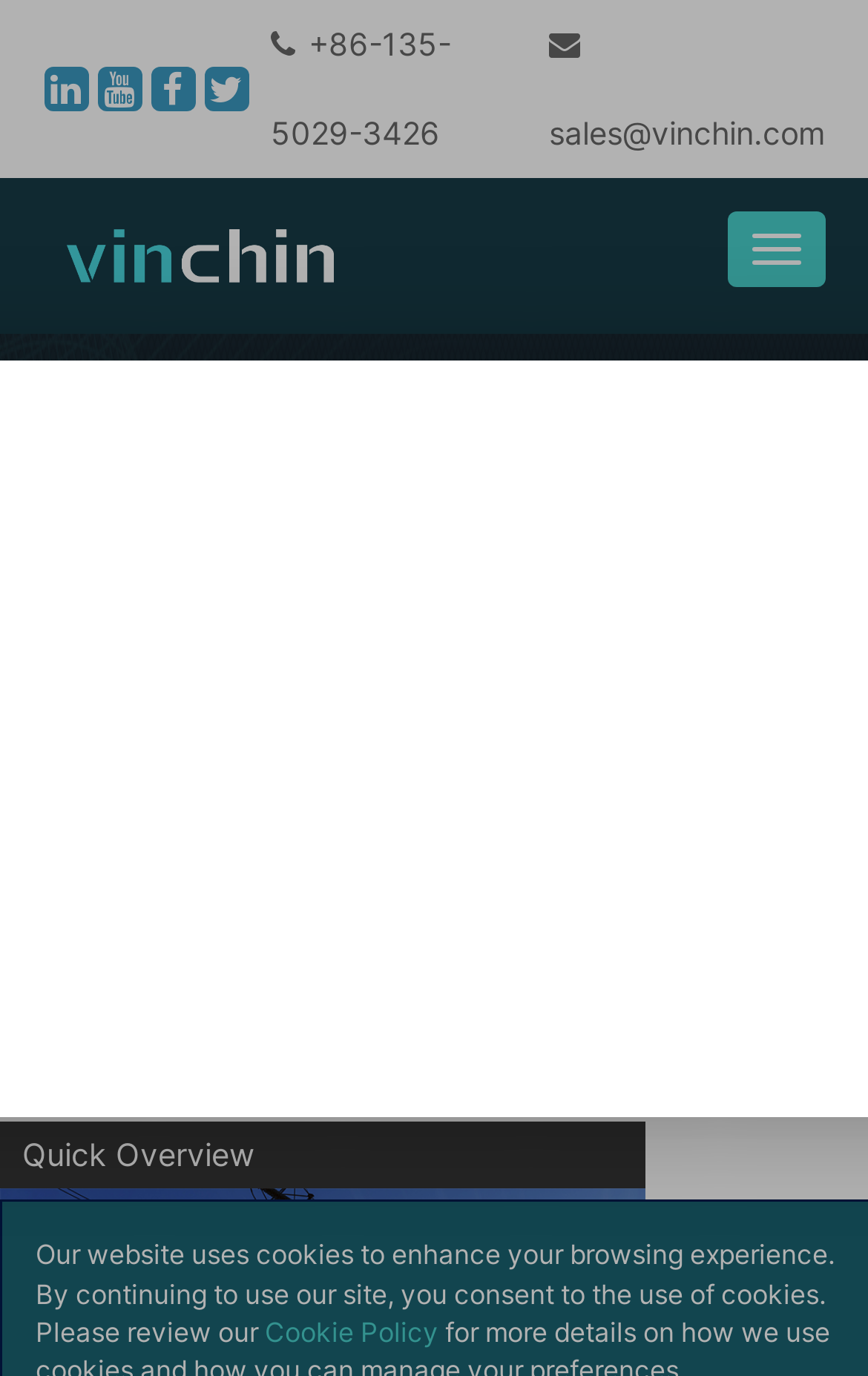Explain the webpage's layout and main content in detail.

The webpage is about Vinchin Backup & Recovery, a solution for data security. At the top left corner, there are four social media links, represented by icons. To the right of these icons, there is a phone number and an email address. Below these contact details, there is a logo of Vinchin.

On the top right corner, there is a button to toggle navigation. Below this button, there are two sections. The first section has a heading "Customer Stories" and a link to "Customer Stories" below it. The second section has a heading "Guizhou Power Grid Co., Ltd." which is a customer story.

The main content of the webpage is a heading that describes Vinchin's role in safeguarding the data security of Guizhou Power Grid Corporation. Below this heading, there is a section with a heading "Quick Overview".

At the bottom of the webpage, there is a notice about the use of cookies on the website, with a link to the "Cookie Policy" for more information.